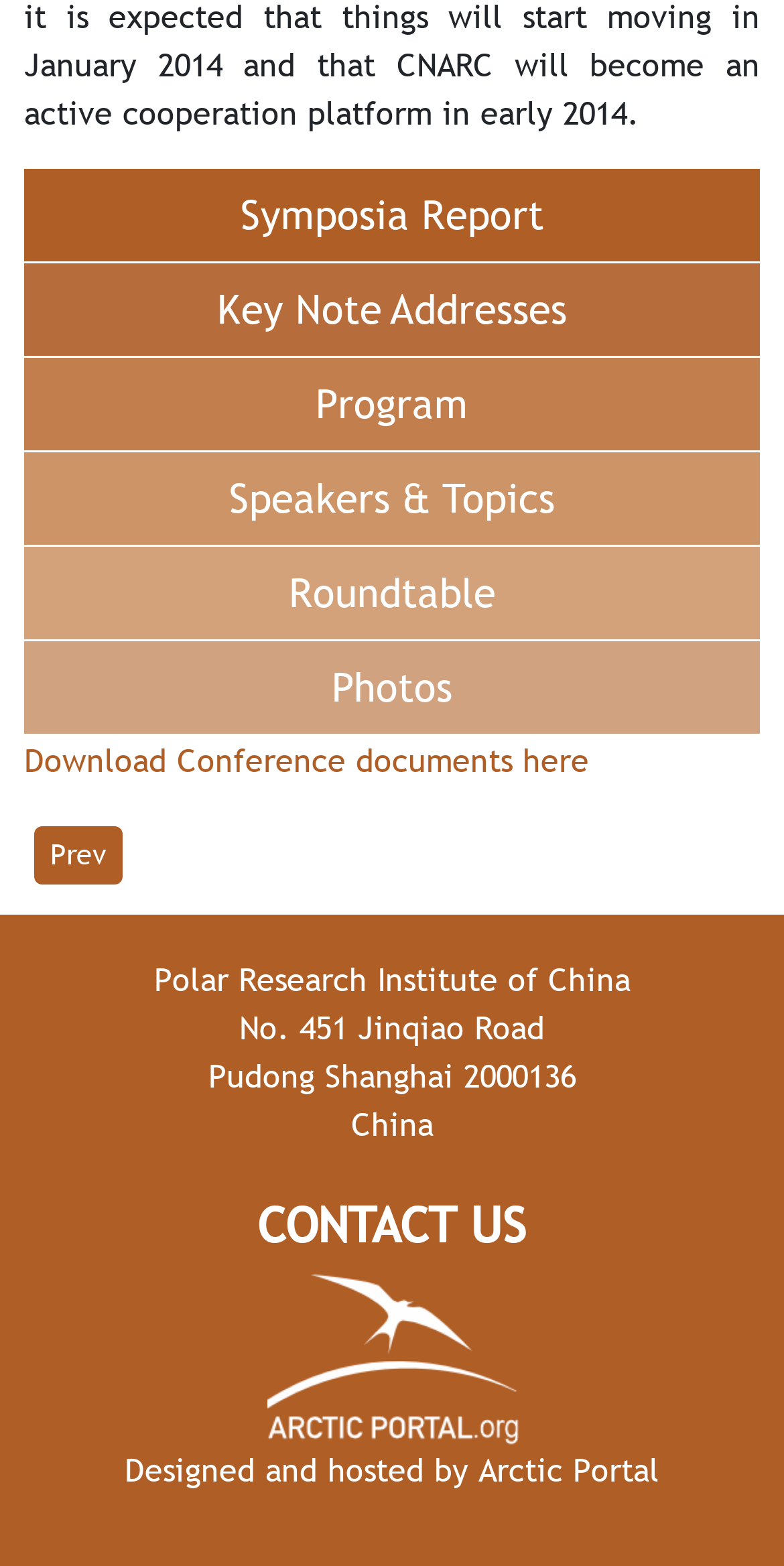Identify the bounding box coordinates of the part that should be clicked to carry out this instruction: "Read the news from the Columbia Climate School".

None